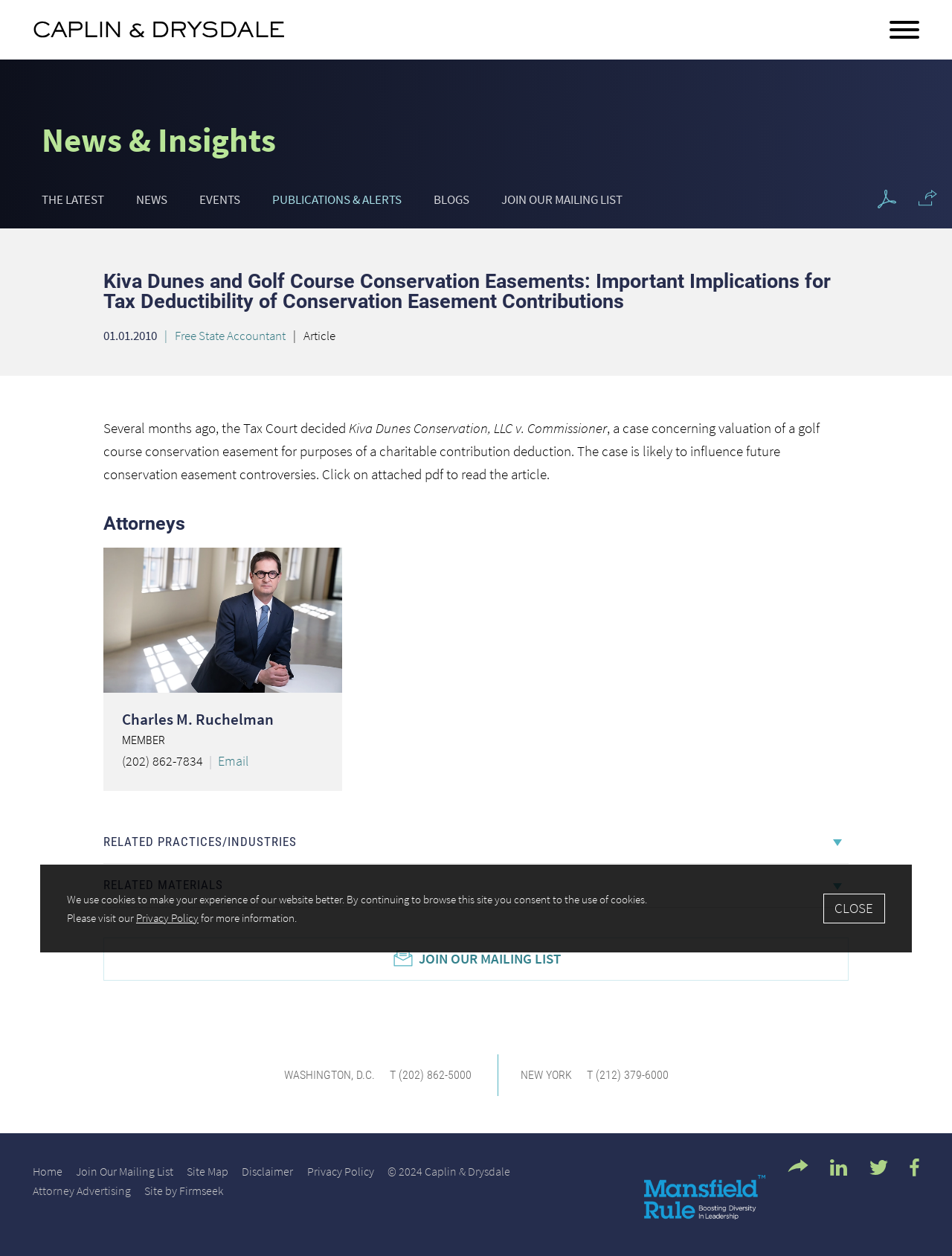What is the name of the law firm?
Please provide a comprehensive answer based on the contents of the image.

The name of the law firm can be found at the top of the webpage, where it is written 'Caplin & Drysdale Law Firm | Since 1964'.